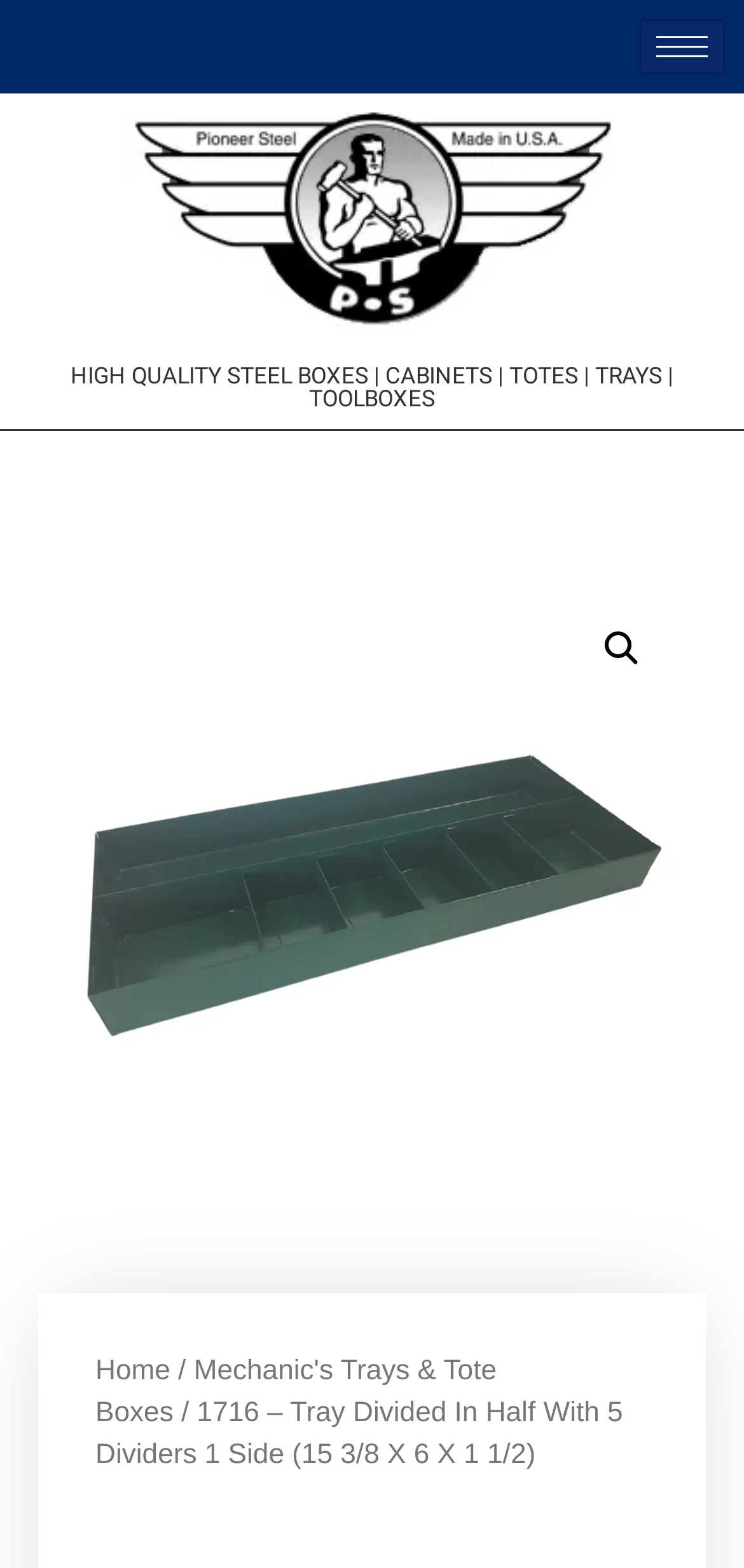Extract the bounding box coordinates for the described element: "Home". The coordinates should be represented as four float numbers between 0 and 1: [left, top, right, bottom].

[0.128, 0.865, 0.229, 0.884]